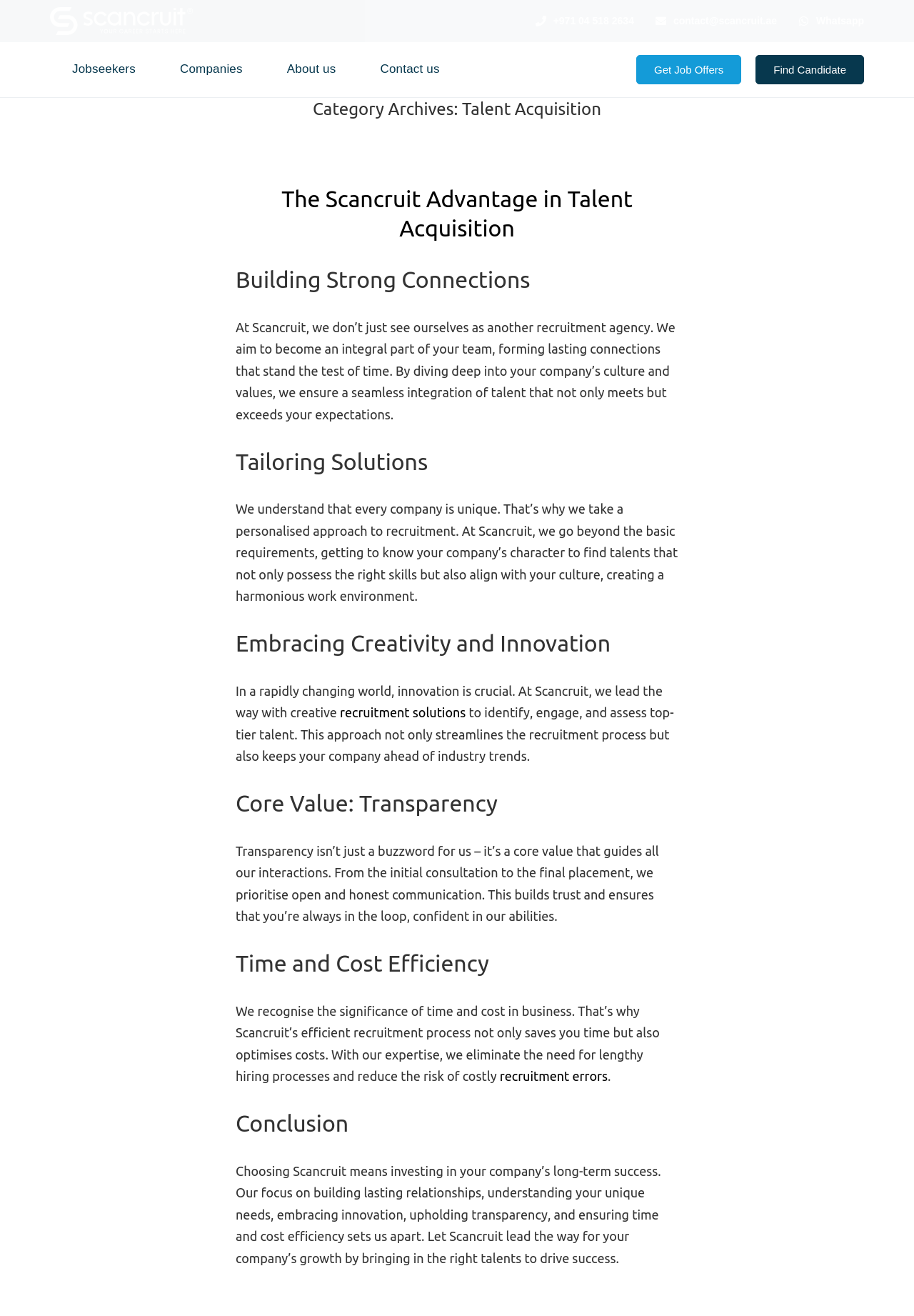Please mark the bounding box coordinates of the area that should be clicked to carry out the instruction: "Follow the Facebook link".

None